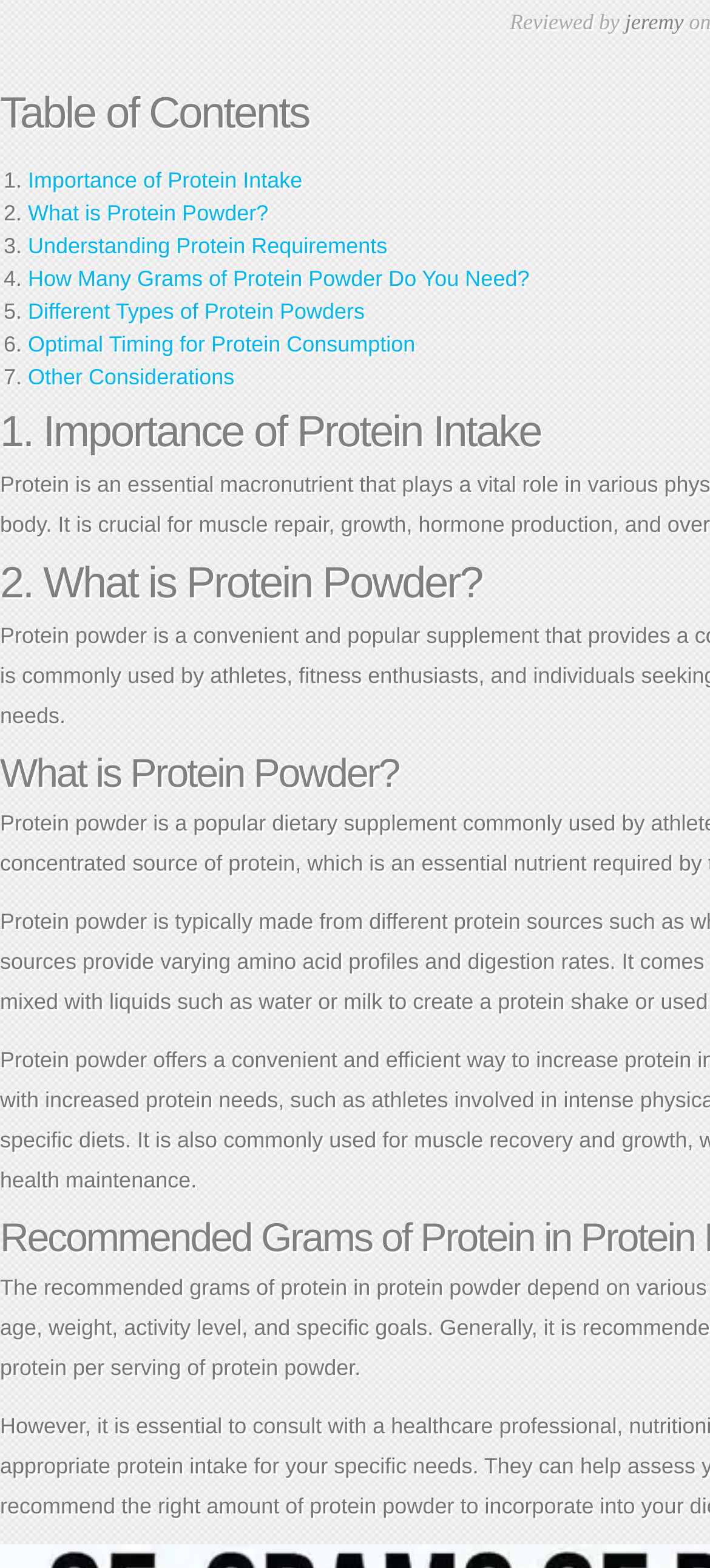Please determine the bounding box coordinates, formatted as (top-left x, top-left y, bottom-right x, bottom-right y), with all values as floating point numbers between 0 and 1. Identify the bounding box of the region described as: jeremy

[0.88, 0.006, 0.963, 0.022]